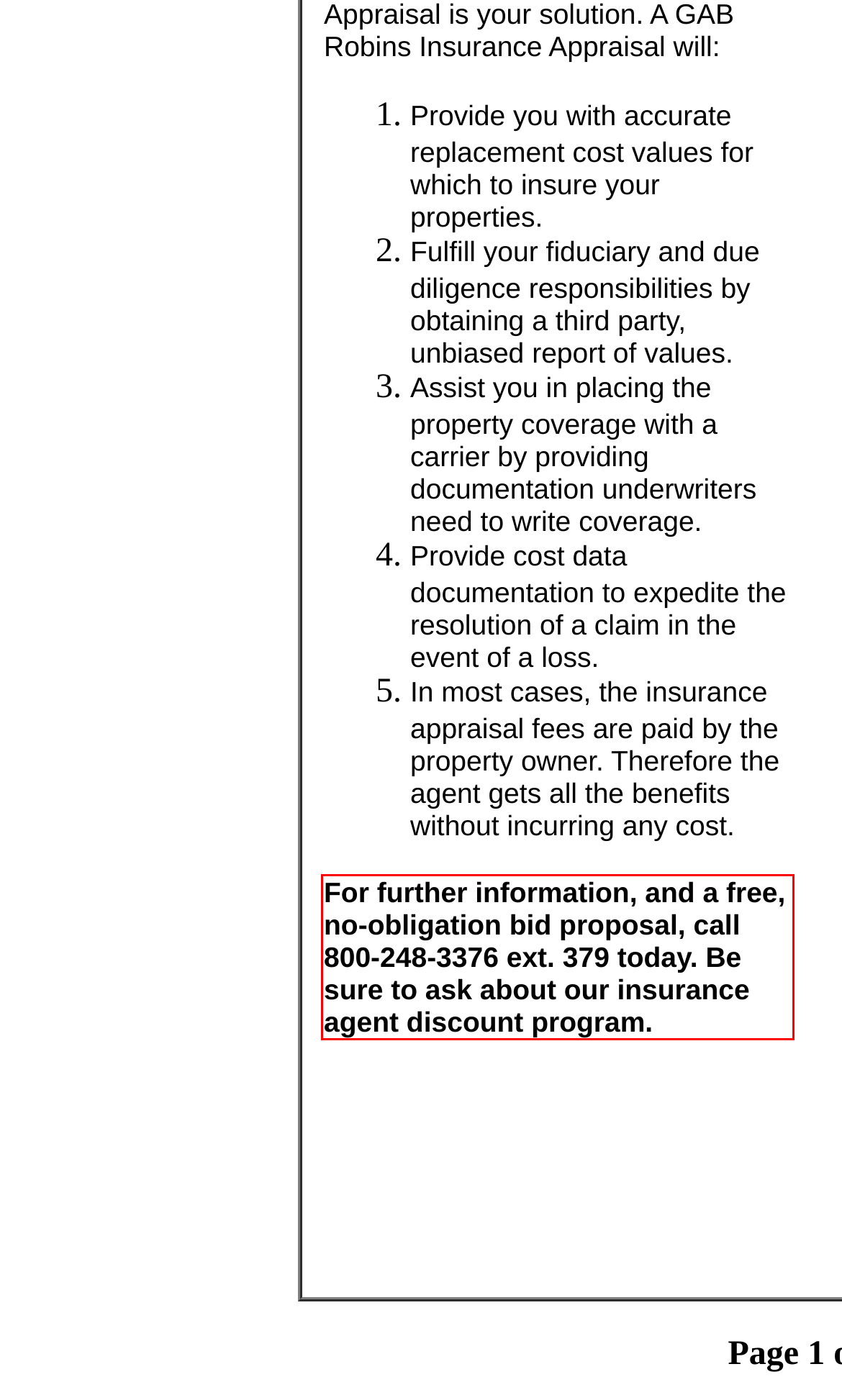Please examine the webpage screenshot containing a red bounding box and use OCR to recognize and output the text inside the red bounding box.

For further information, and a free, no-obligation bid proposal, call 800-248-3376 ext. 379 today. Be sure to ask about our insurance agent discount program.